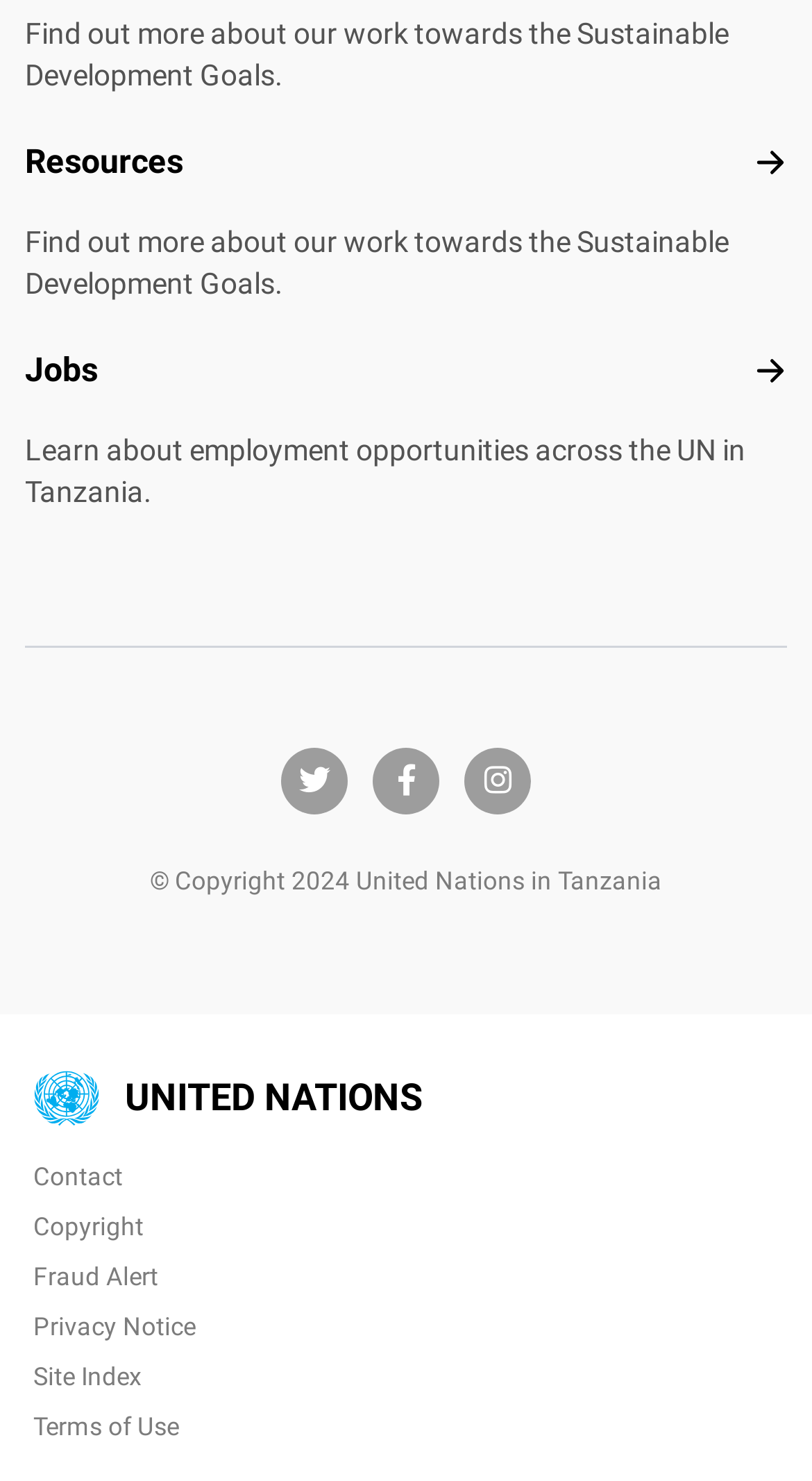Use a single word or phrase to answer the question:
What is the copyright year?

2024